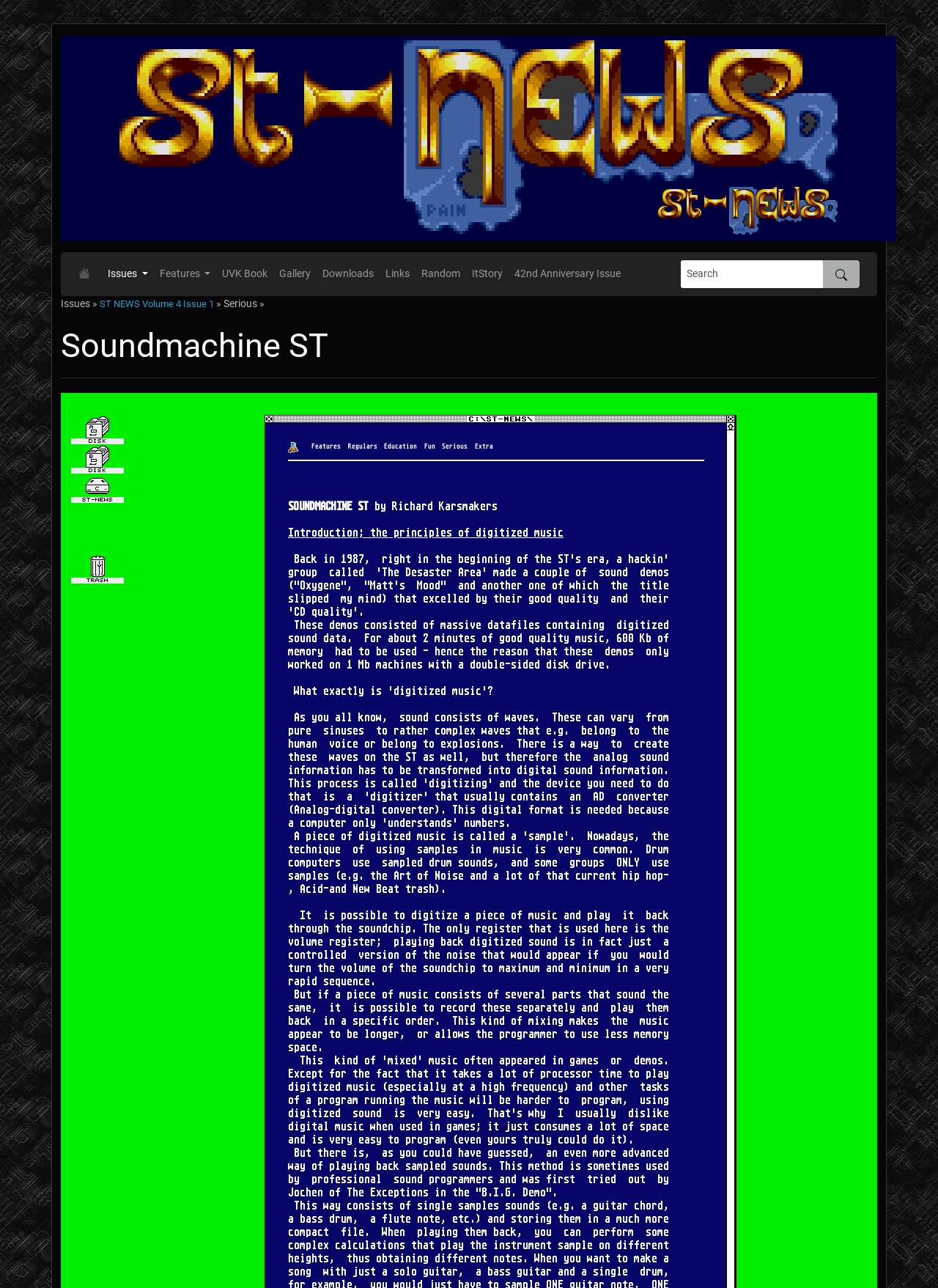Using the format (top-left x, top-left y, bottom-right x, bottom-right y), provide the bounding box coordinates for the described UI element. All values should be floating point numbers between 0 and 1: 42nd Anniversary Issue

[0.542, 0.202, 0.668, 0.223]